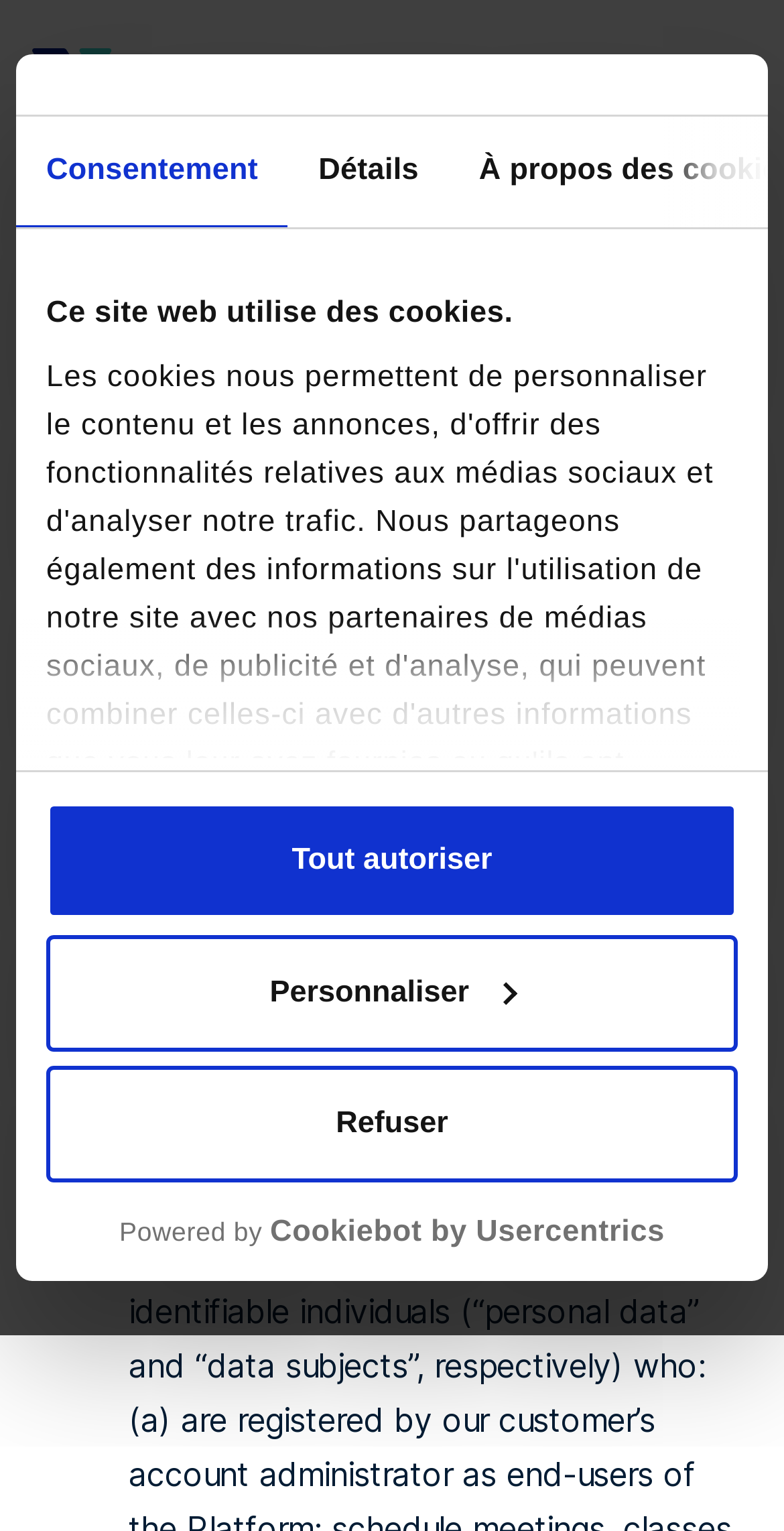Provide the bounding box coordinates for the UI element described in this sentence: "Employee Intranet". The coordinates should be four float values between 0 and 1, i.e., [left, top, right, bottom].

None